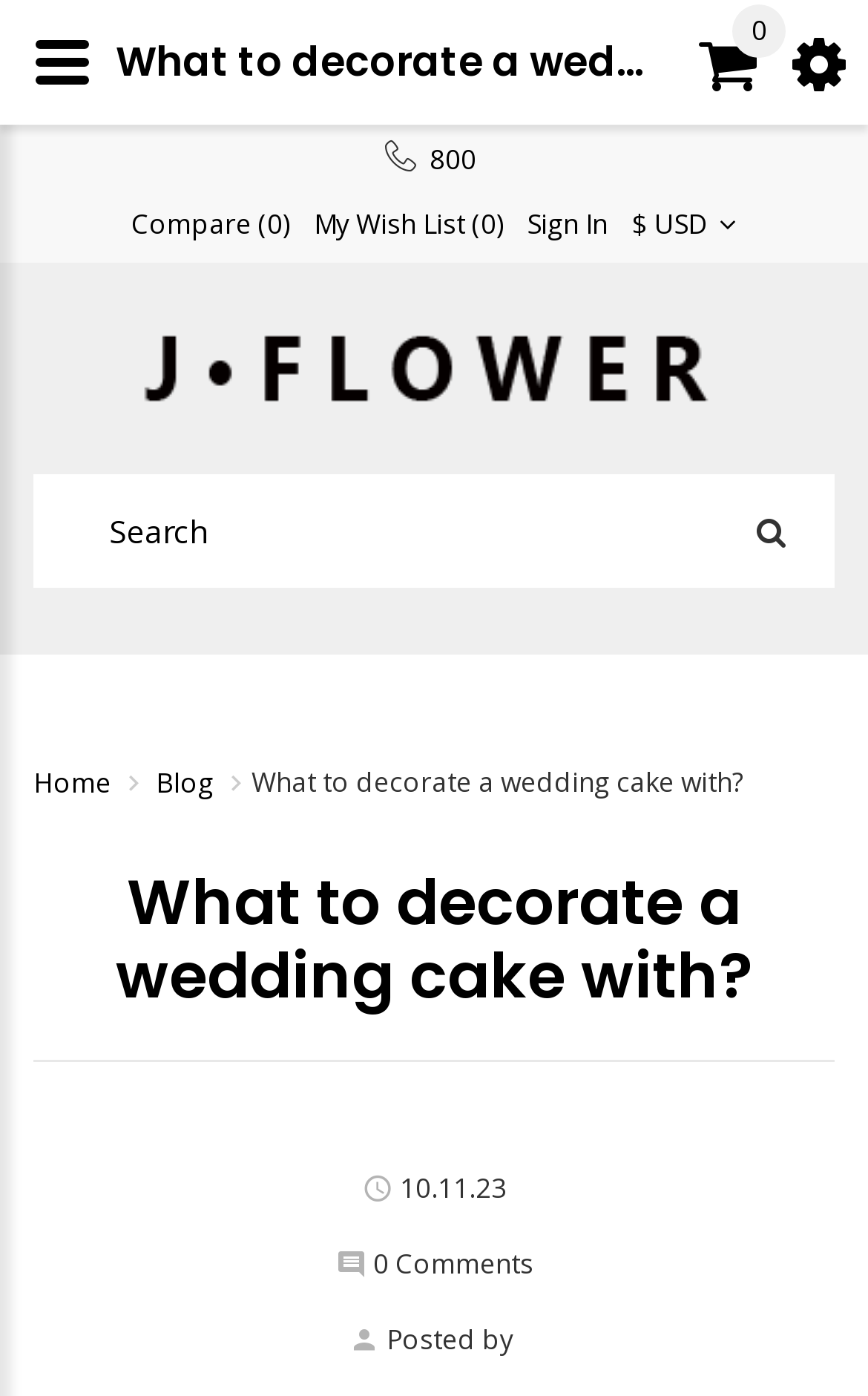What is the currency symbol displayed on the webpage?
Answer the question with as much detail as possible.

I found the currency symbol by looking at the StaticText element with the text '$ USD' at coordinates [0.728, 0.147, 0.823, 0.174]. This element is likely to be a currency indicator, and the symbol is the dollar sign.